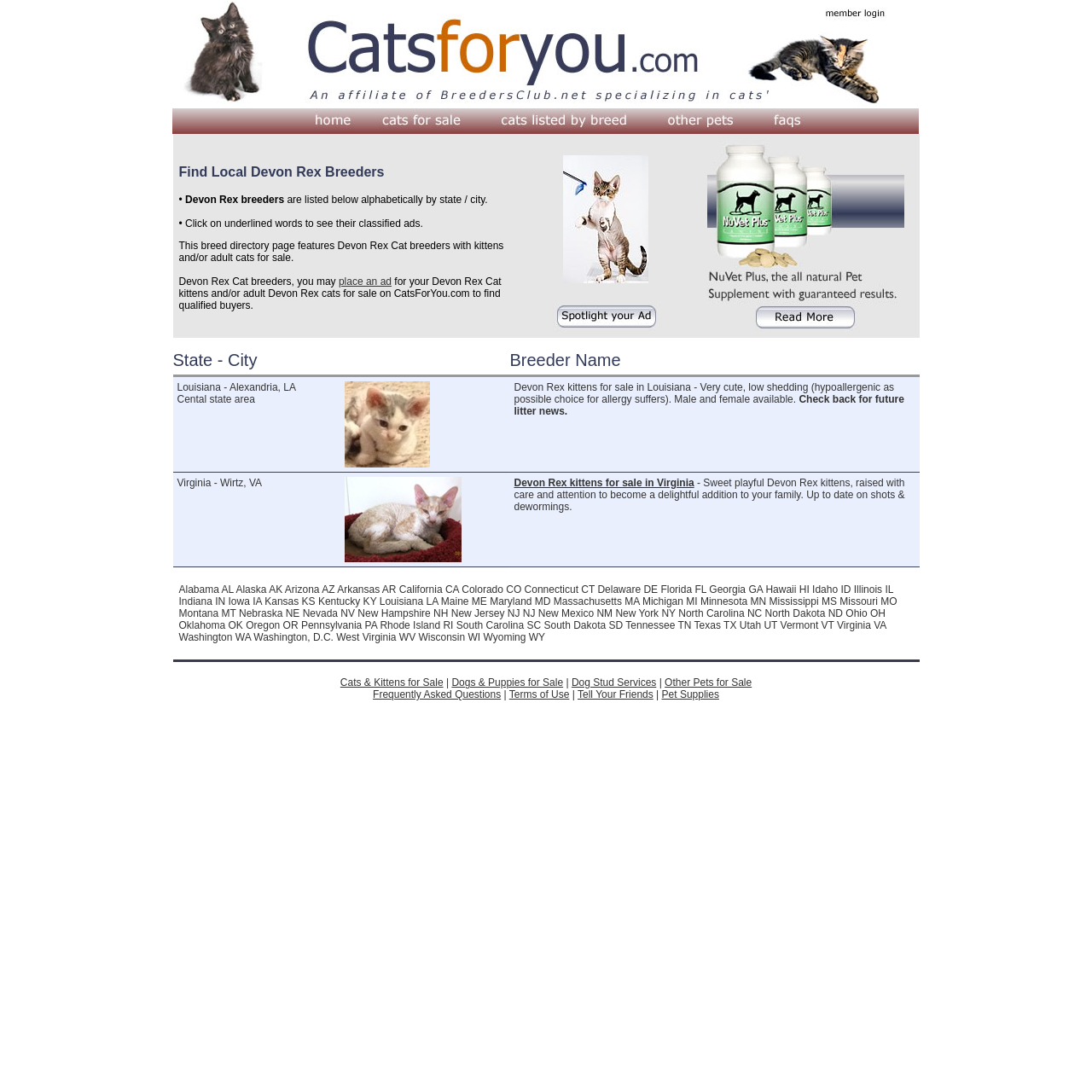What is the purpose of this webpage?
Look at the image and construct a detailed response to the question.

Based on the webpage's content, it appears to be a directory for finding Devon Rex cat breeders. The webpage provides a list of breeders with their locations and contact information, allowing users to search for and connect with breeders who have Devon Rex cats or kittens for sale.